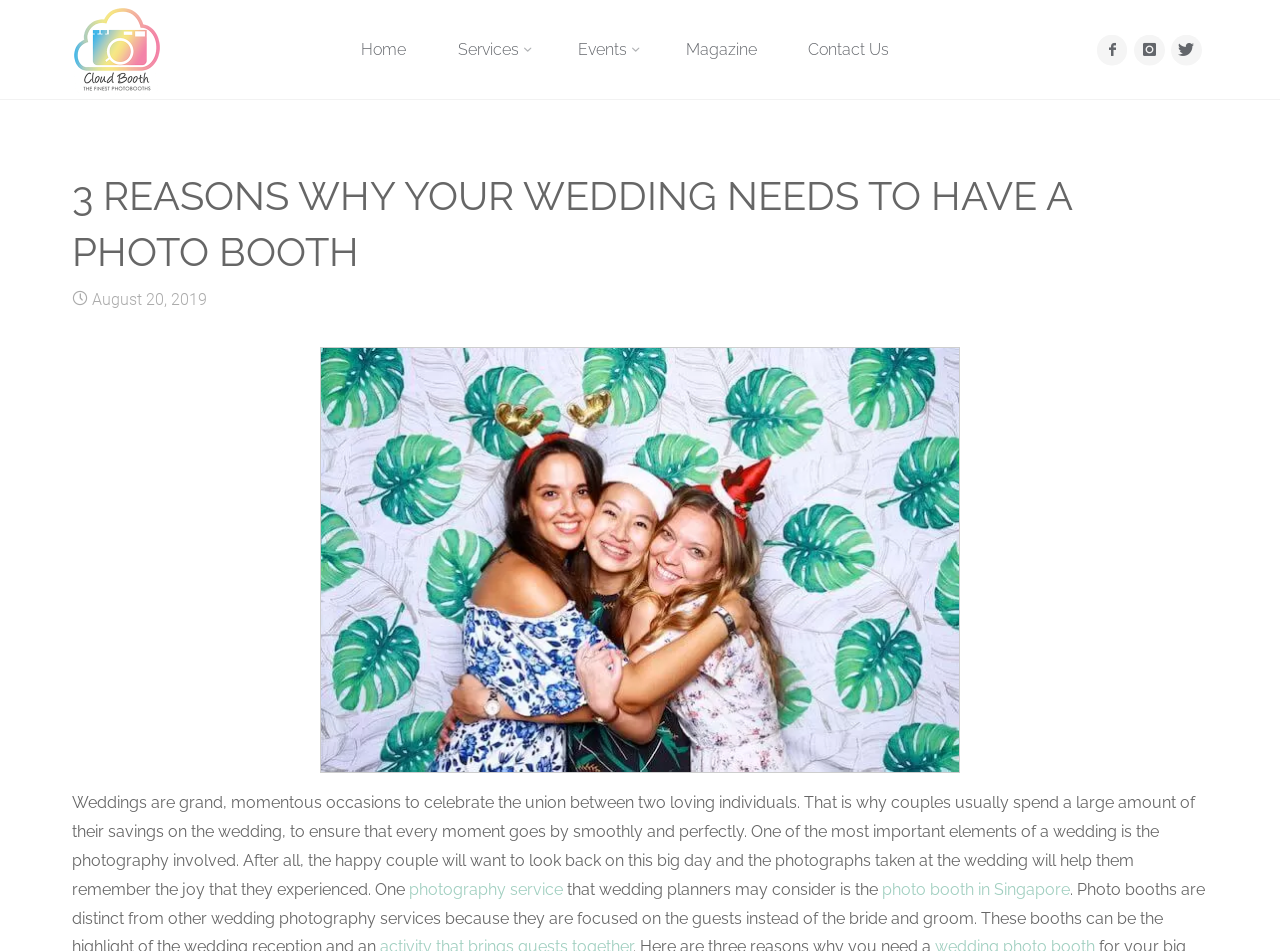Find the bounding box coordinates of the element to click in order to complete this instruction: "Visit 'La Tour d'Argent Paris Restaurant Update Summer 2024'". The bounding box coordinates must be four float numbers between 0 and 1, denoted as [left, top, right, bottom].

None